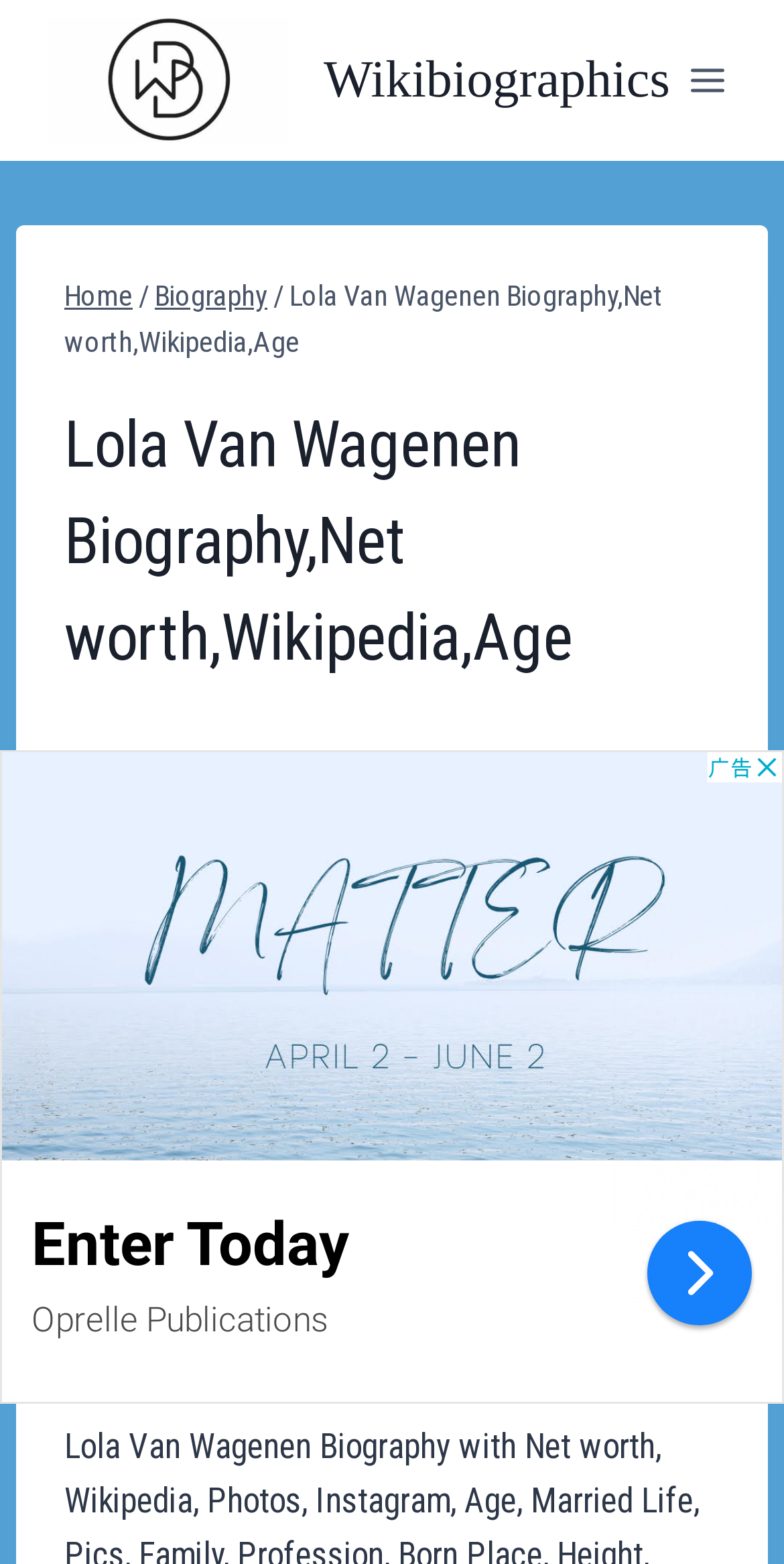Please locate and generate the primary heading on this webpage.

Lola Van Wagenen Biography,Net worth,Wikipedia,Age